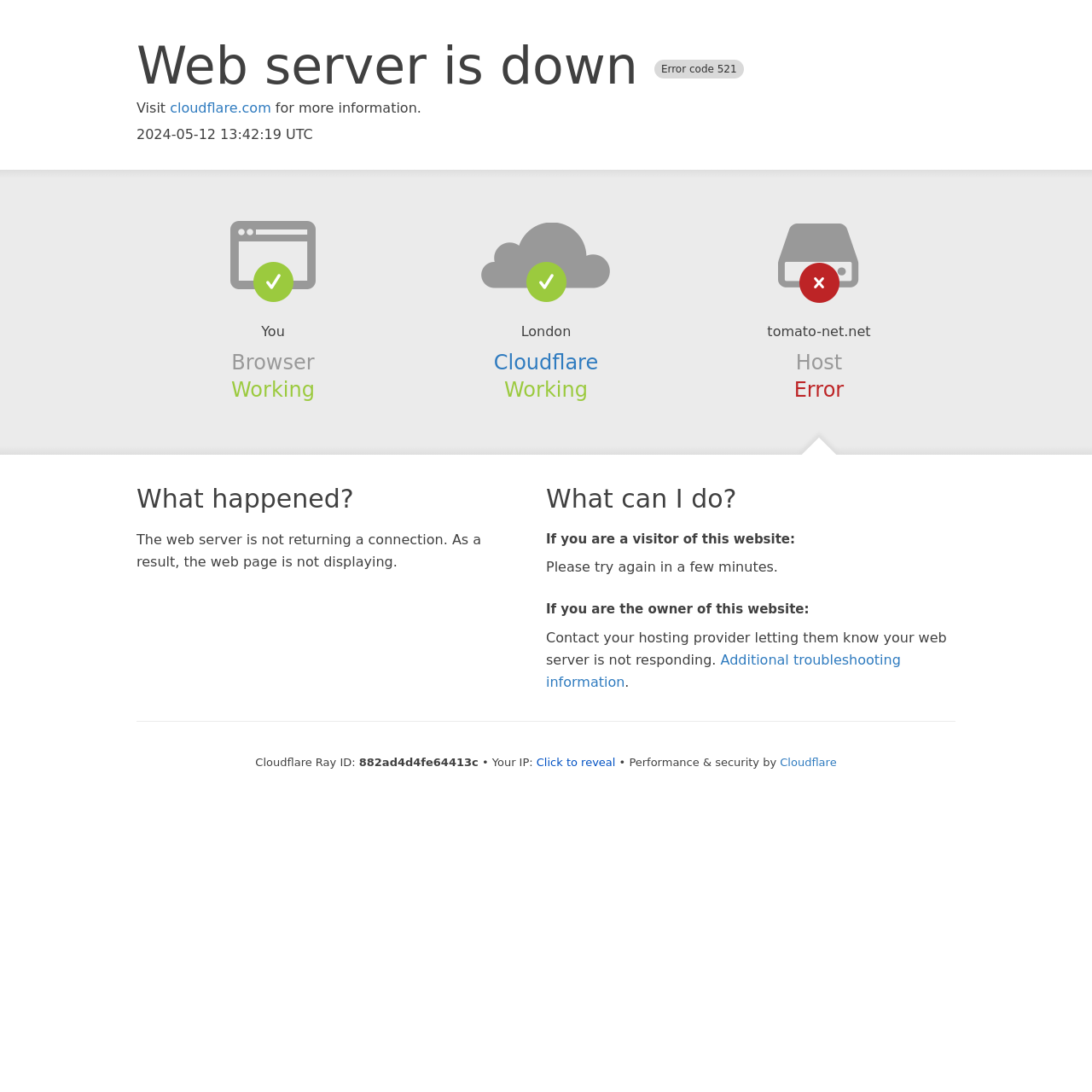Please reply with a single word or brief phrase to the question: 
What should the owner of the website do?

Contact hosting provider